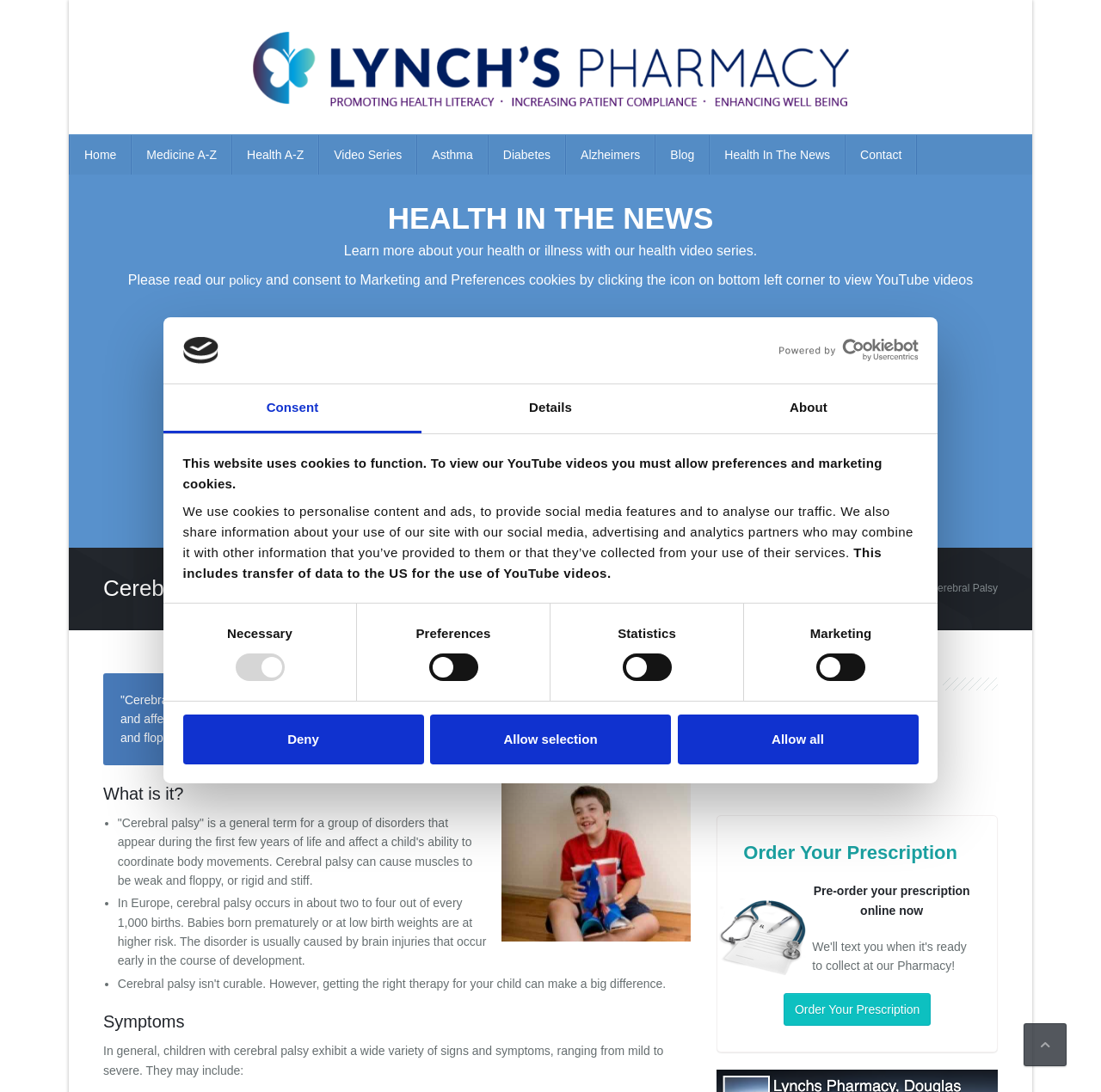Please determine the bounding box coordinates for the element with the description: "Cough Treatment".

[0.177, 0.417, 0.268, 0.431]